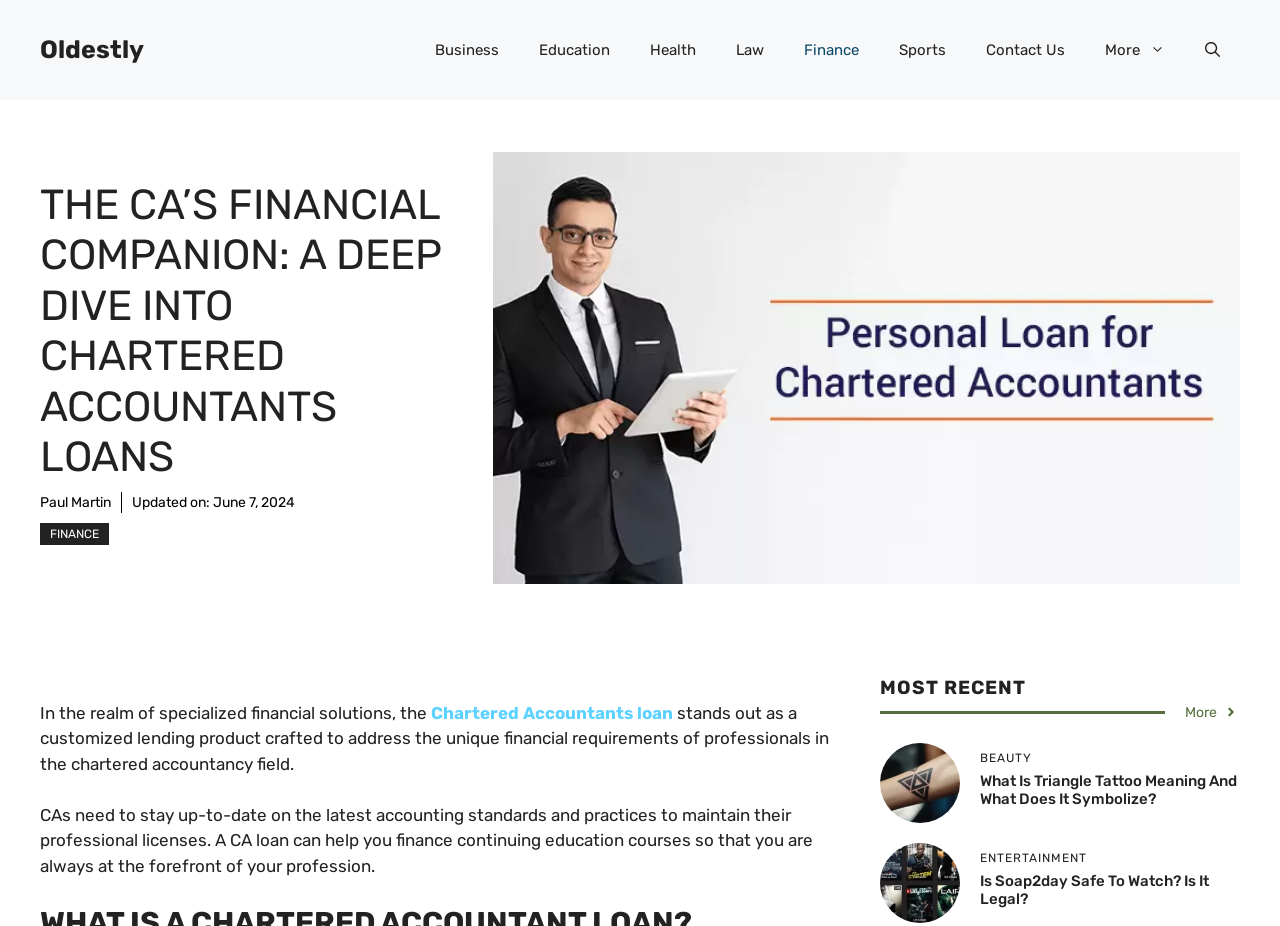Answer the question below using just one word or a short phrase: 
What is the category of the link 'triangle tattoo meaning'?

Beauty